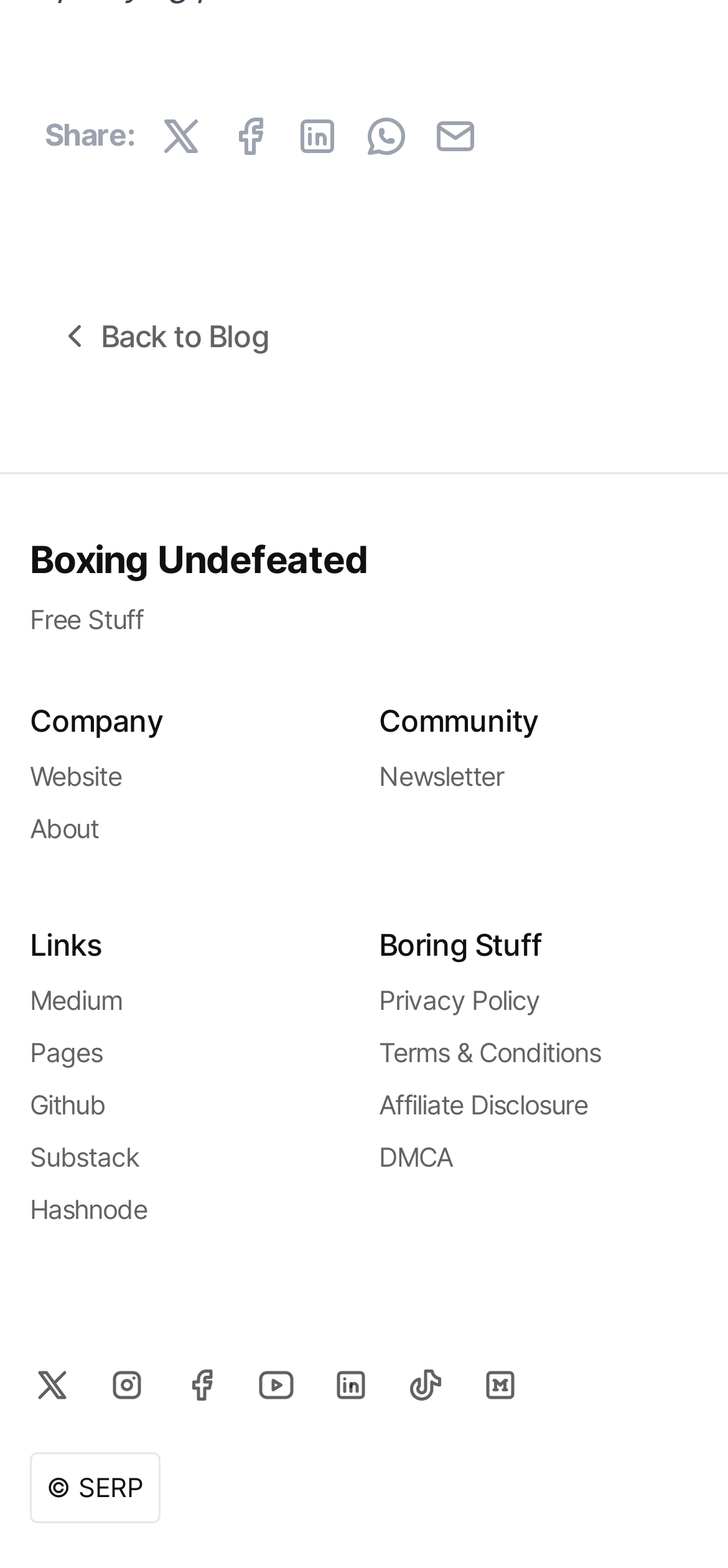Provide the bounding box coordinates for the area that should be clicked to complete the instruction: "Follow on Instagram".

[0.123, 0.859, 0.226, 0.907]